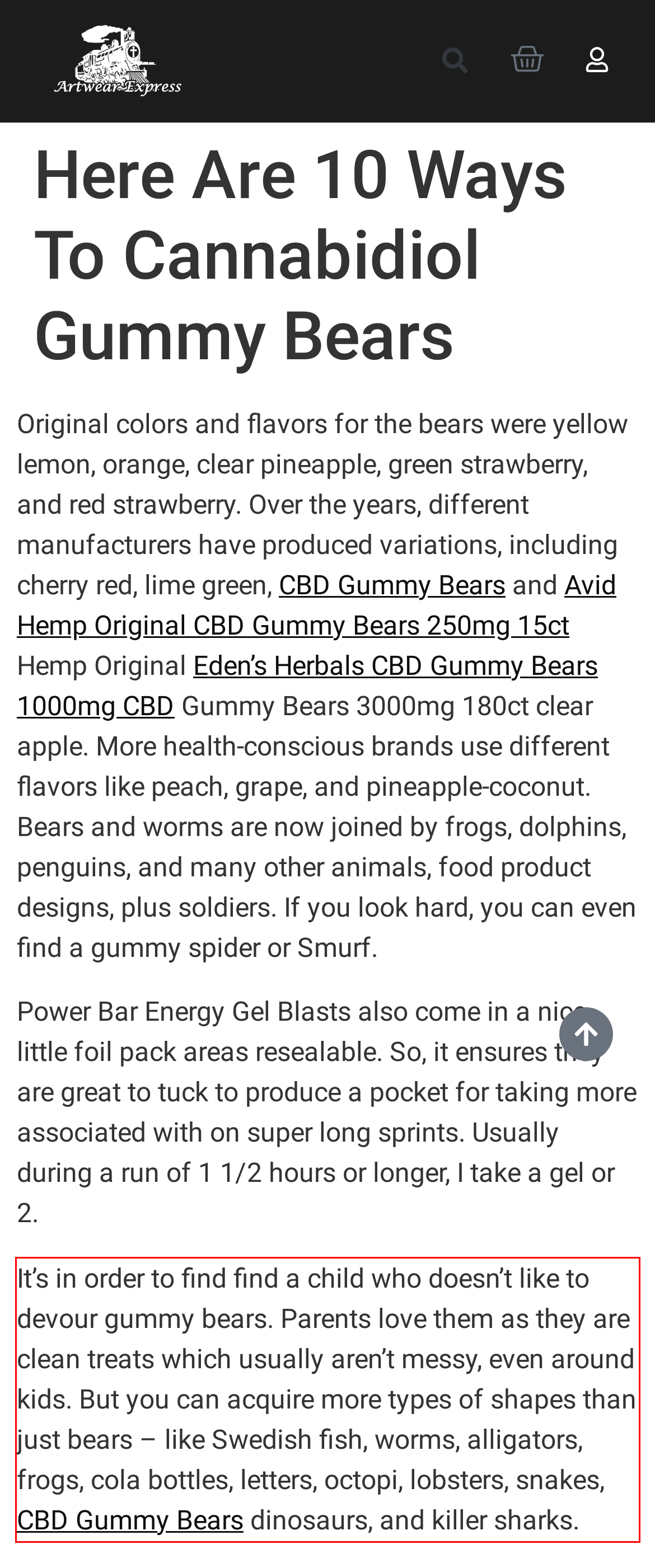You have a screenshot of a webpage with a UI element highlighted by a red bounding box. Use OCR to obtain the text within this highlighted area.

It’s in order to find find a child who doesn’t like to devour gummy bears. Parents love them as they are clean treats which usually aren’t messy, even around kids. But you can acquire more types of shapes than just bears – like Swedish fish, worms, alligators, frogs, cola bottles, letters, octopi, lobsters, snakes, CBD Gummy Bears dinosaurs, and killer sharks.